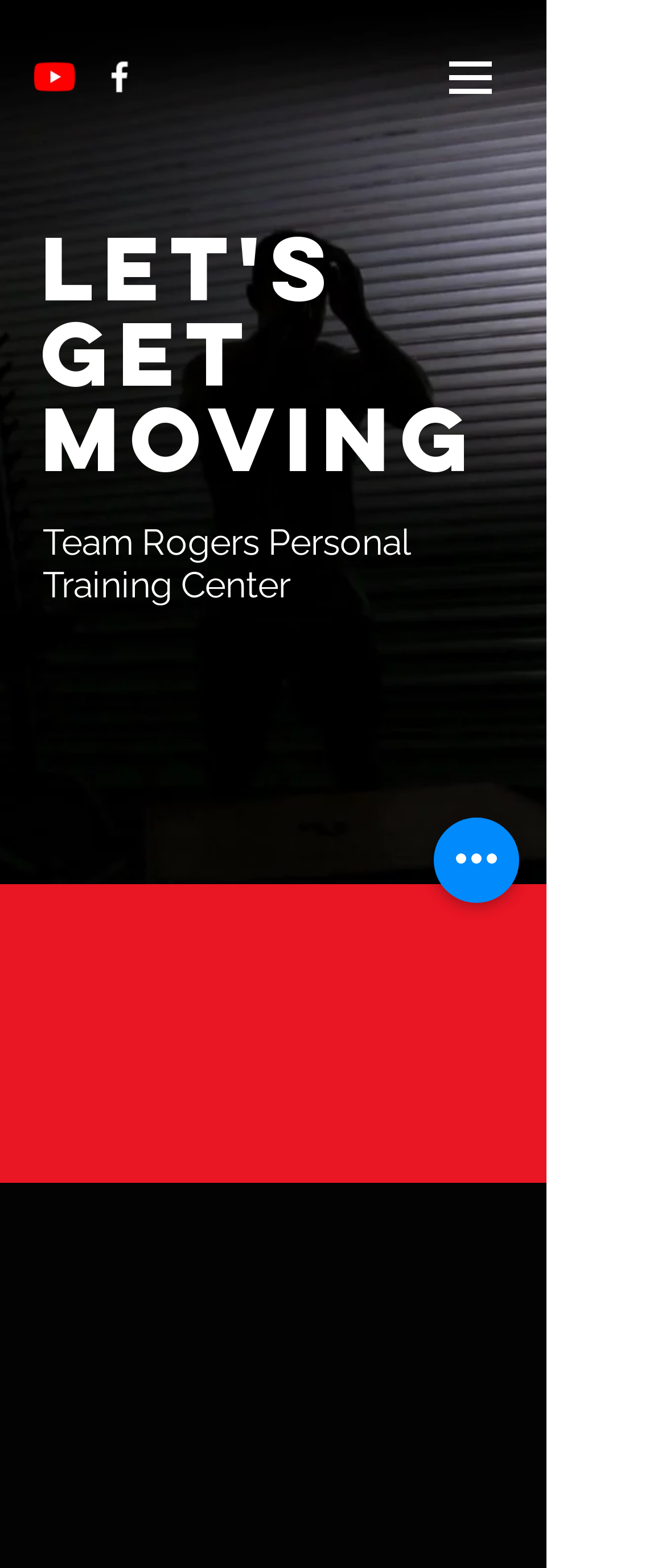Answer the question briefly using a single word or phrase: 
What social media platforms are mentioned on the webpage?

YouTube and Facebook